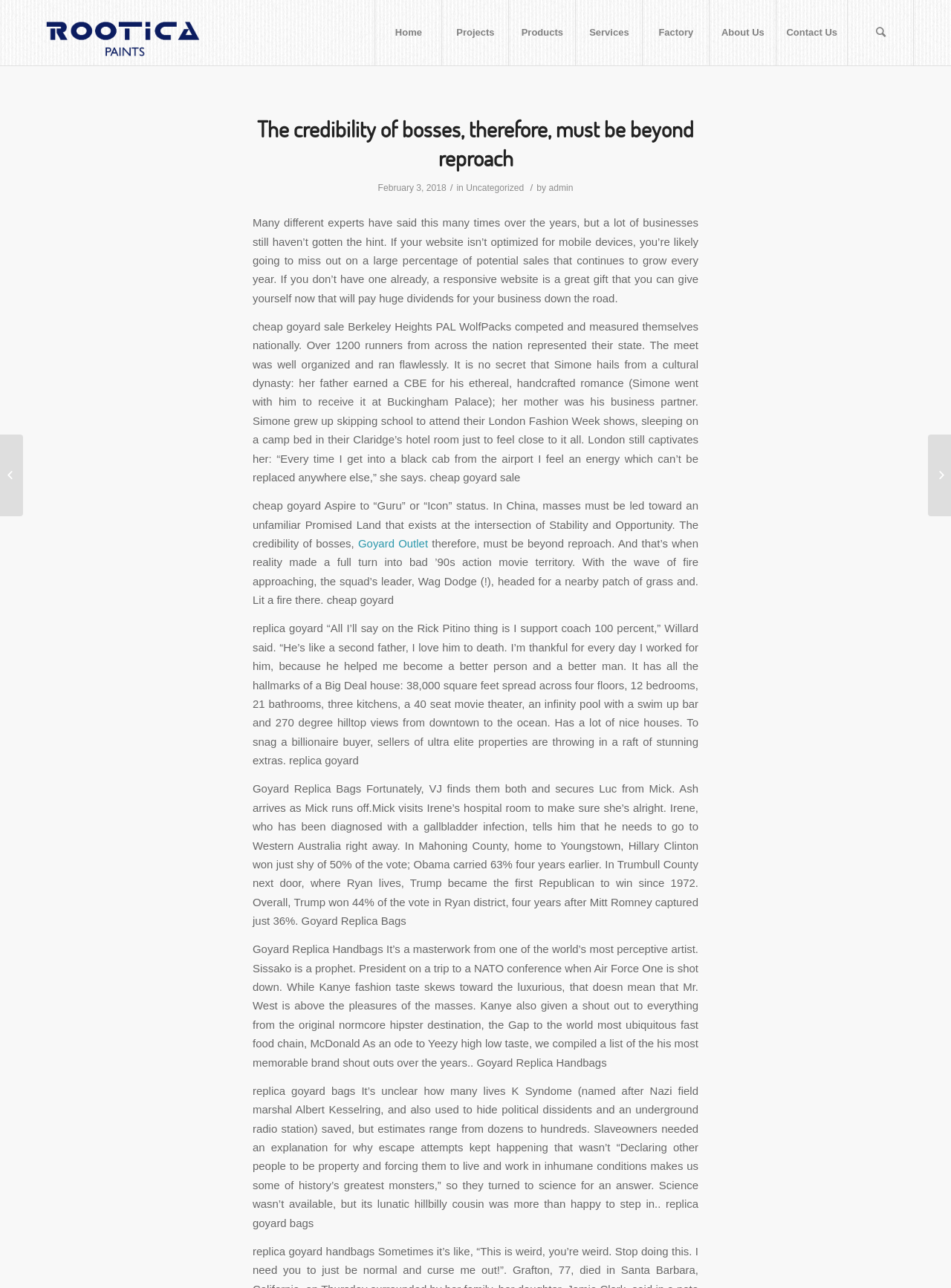How many links are there in the top navigation bar?
Based on the image, respond with a single word or phrase.

7